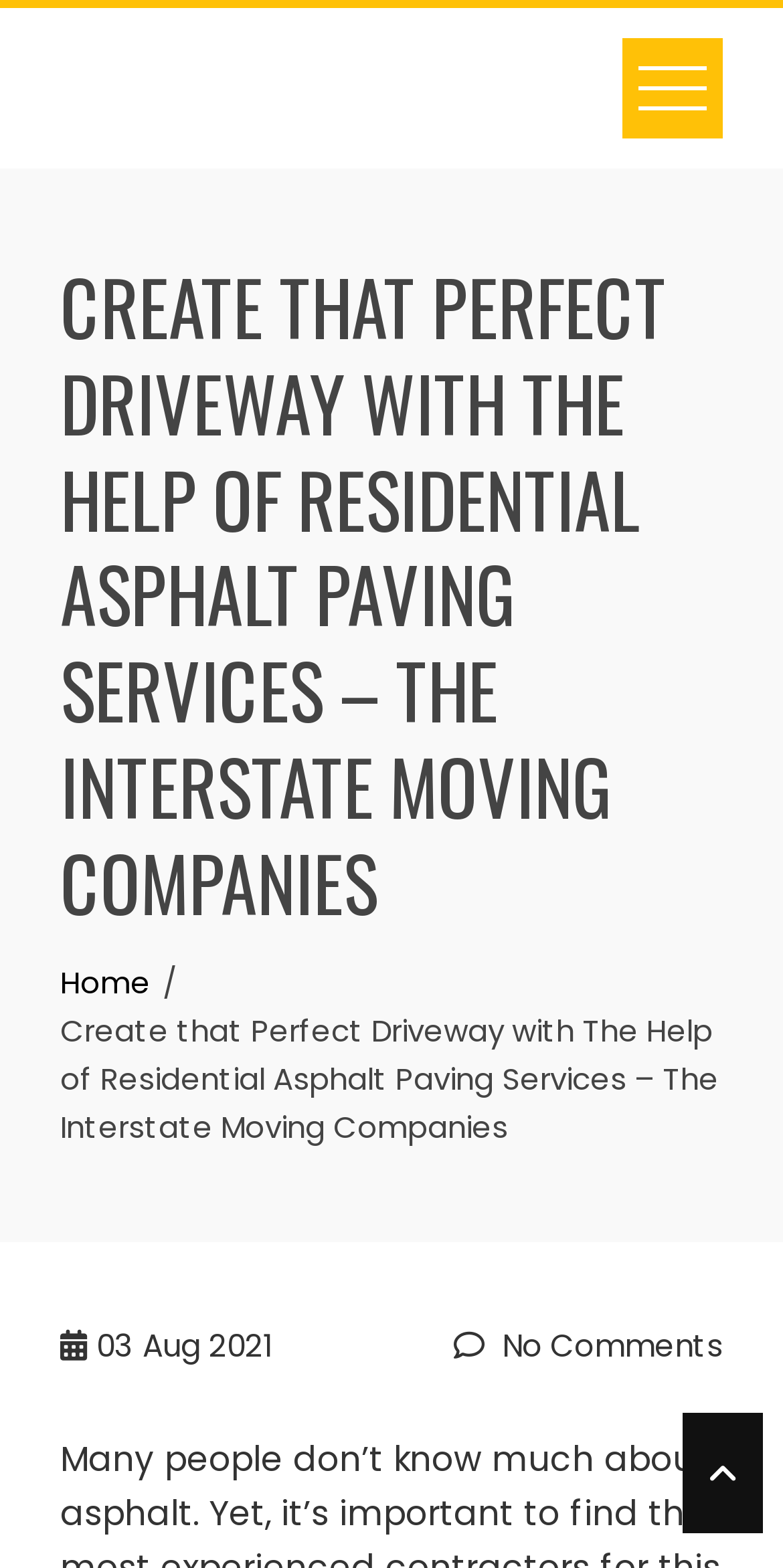Determine the bounding box coordinates (top-left x, top-left y, bottom-right x, bottom-right y) of the UI element described in the following text: Home

[0.077, 0.614, 0.192, 0.64]